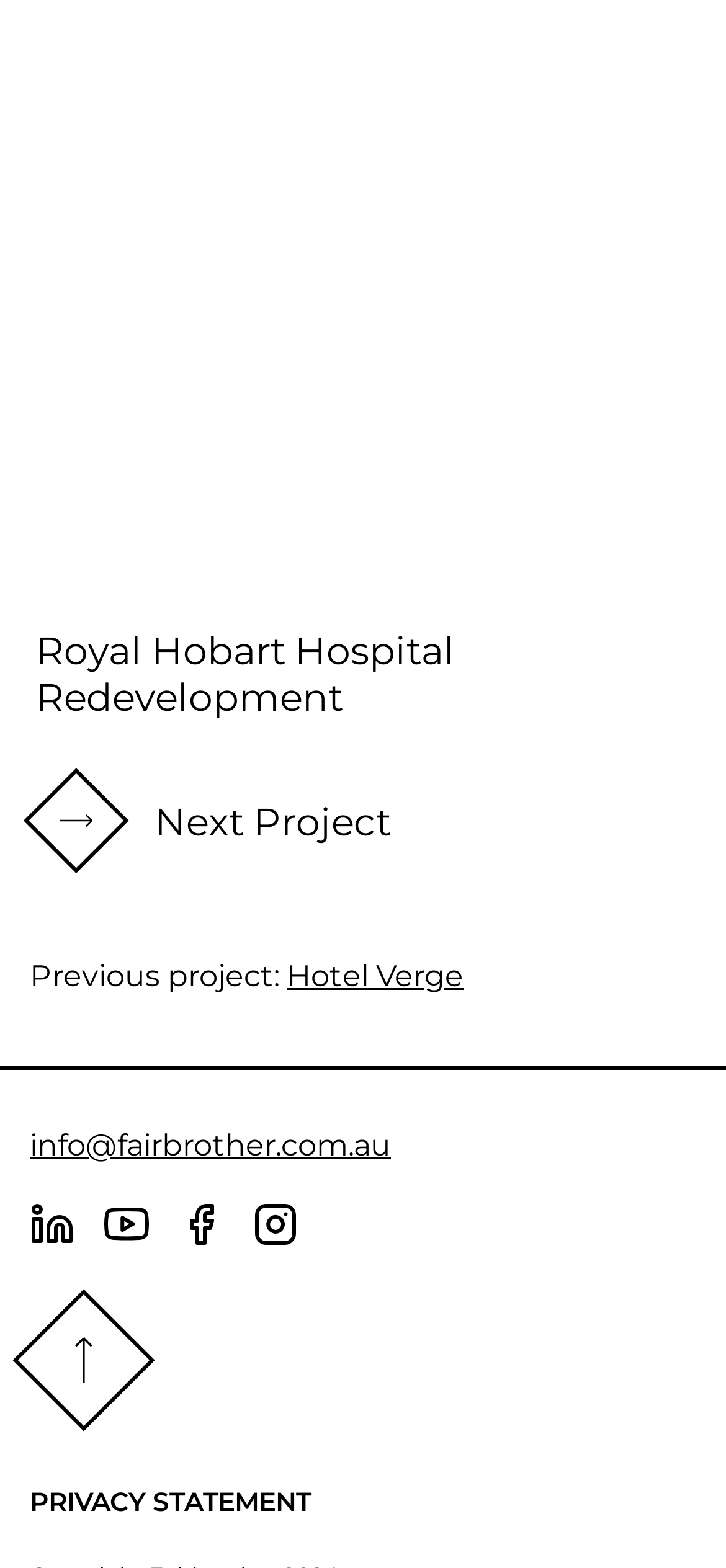Locate the bounding box coordinates of the area you need to click to fulfill this instruction: 'Click on the 'PRIVACY STATEMENT' link'. The coordinates must be in the form of four float numbers ranging from 0 to 1: [left, top, right, bottom].

[0.041, 0.947, 0.428, 0.968]